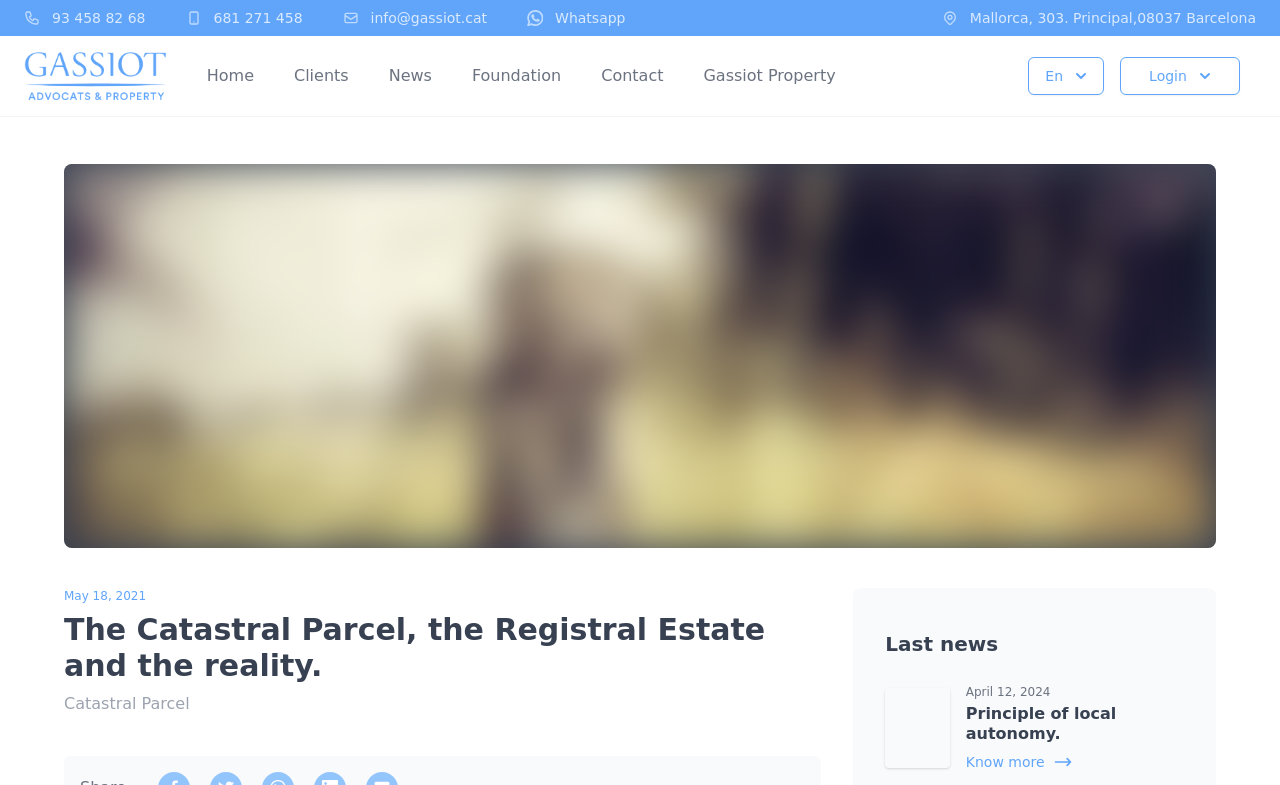What is the language of the webpage?
Could you answer the question in a detailed manner, providing as much information as possible?

I inferred the language by looking at the text elements on the webpage, specifically the links and headings, which suggest that the language is English.